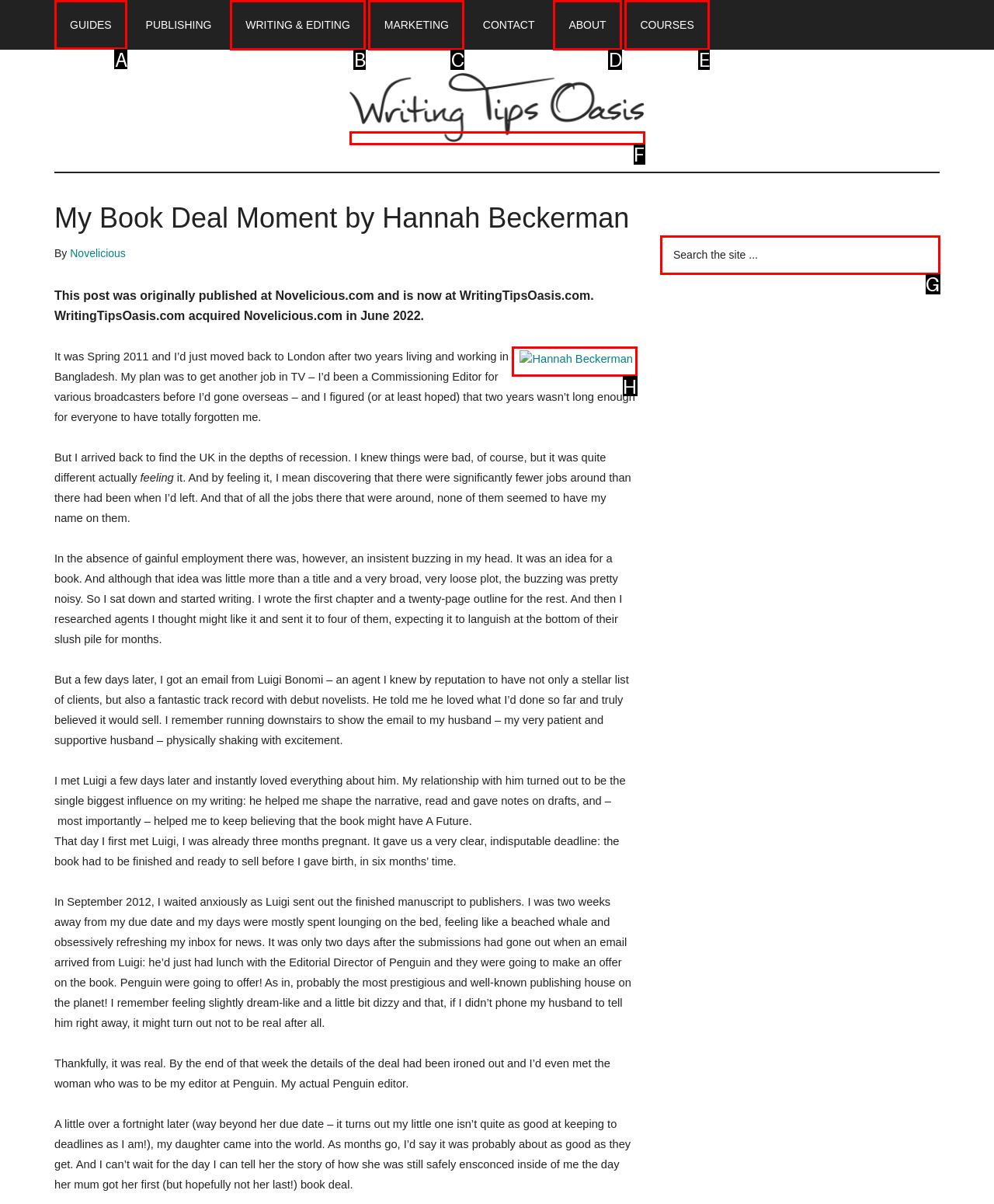Tell me the letter of the UI element to click in order to accomplish the following task: Click the 'GUIDES' link
Answer with the letter of the chosen option from the given choices directly.

A